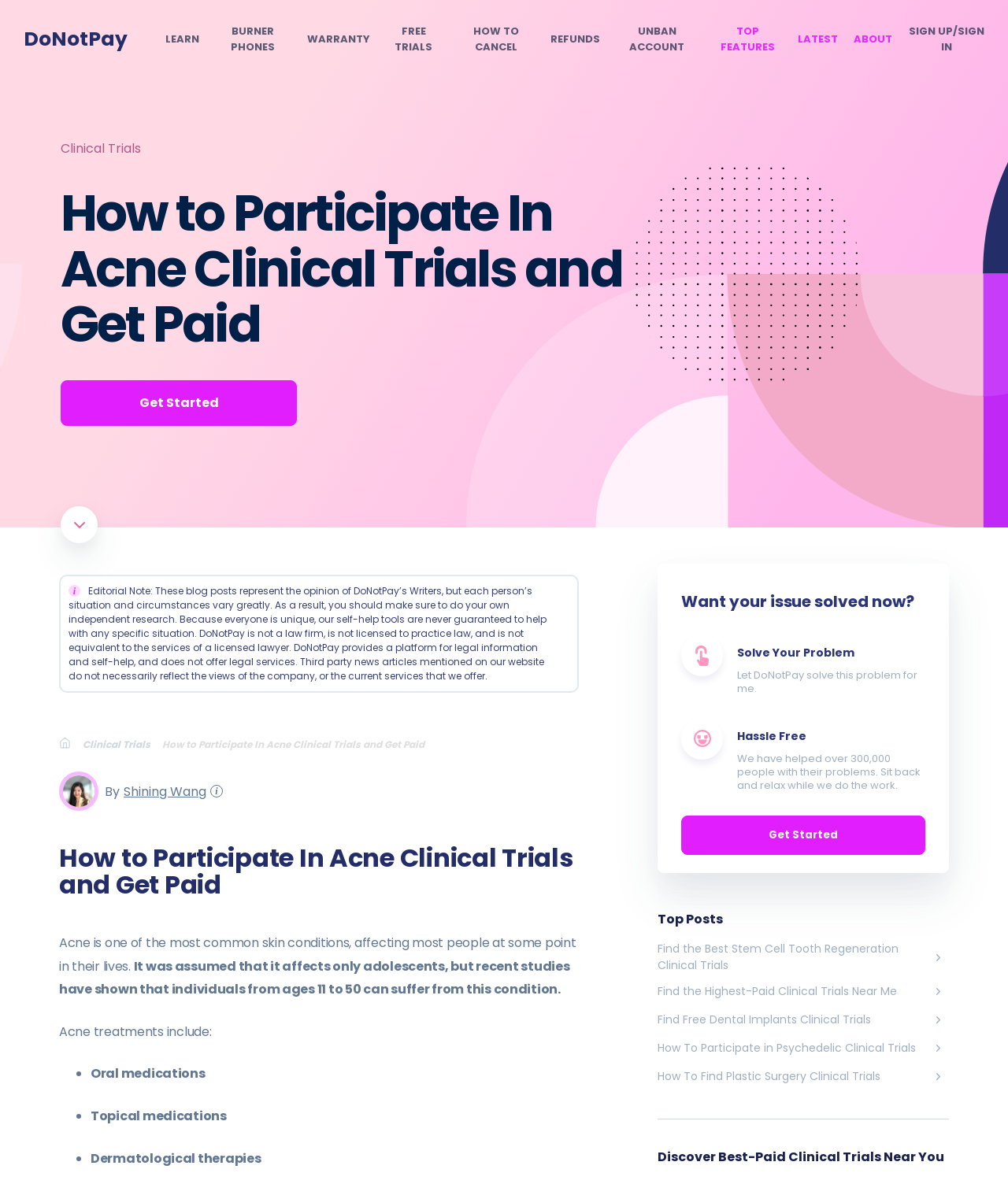What is the purpose of DoNotPay?
Relying on the image, give a concise answer in one word or a brief phrase.

Find clinical trials